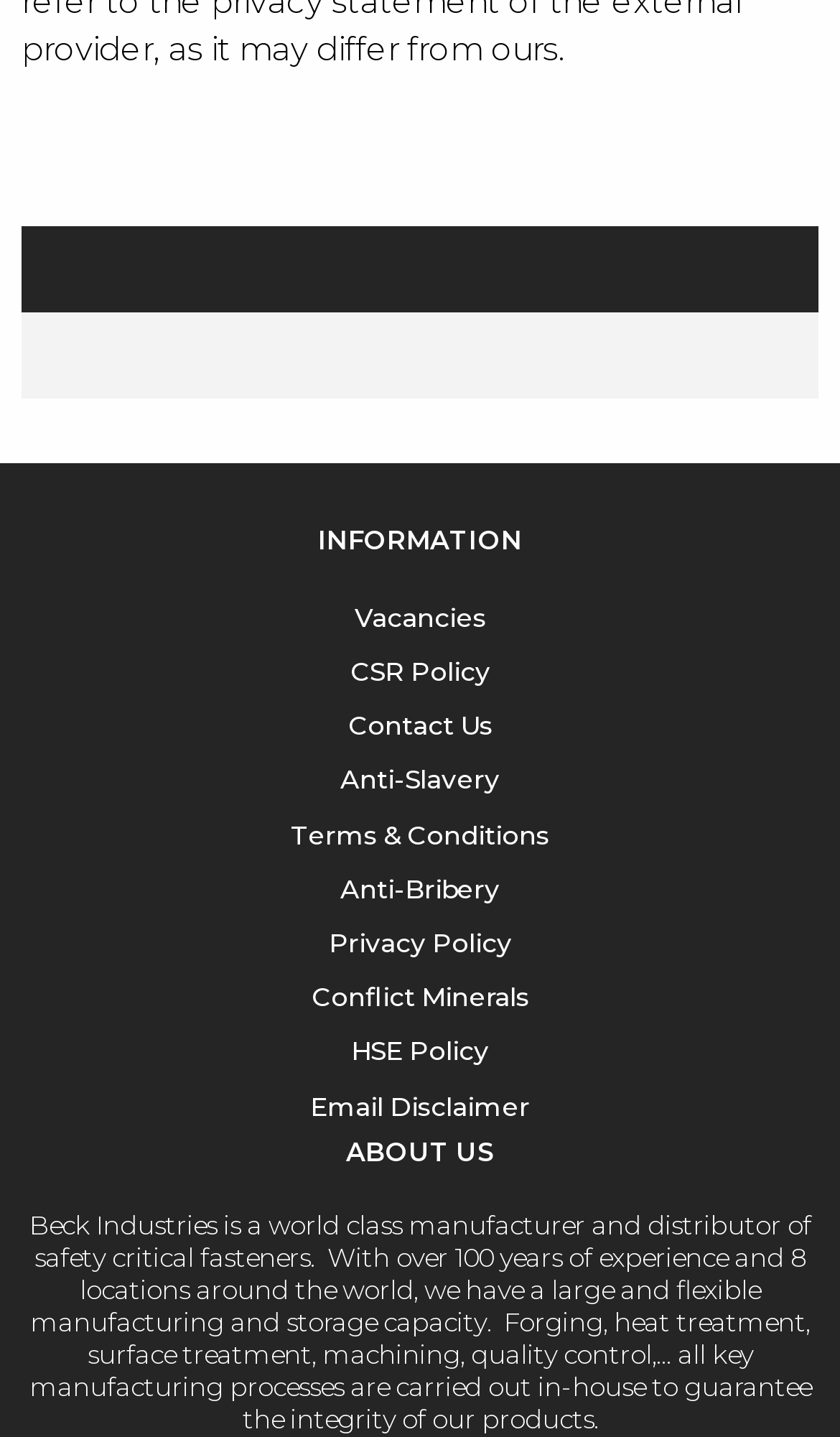Please locate the bounding box coordinates of the region I need to click to follow this instruction: "Learn about the importance of Houston County Board of Education".

None